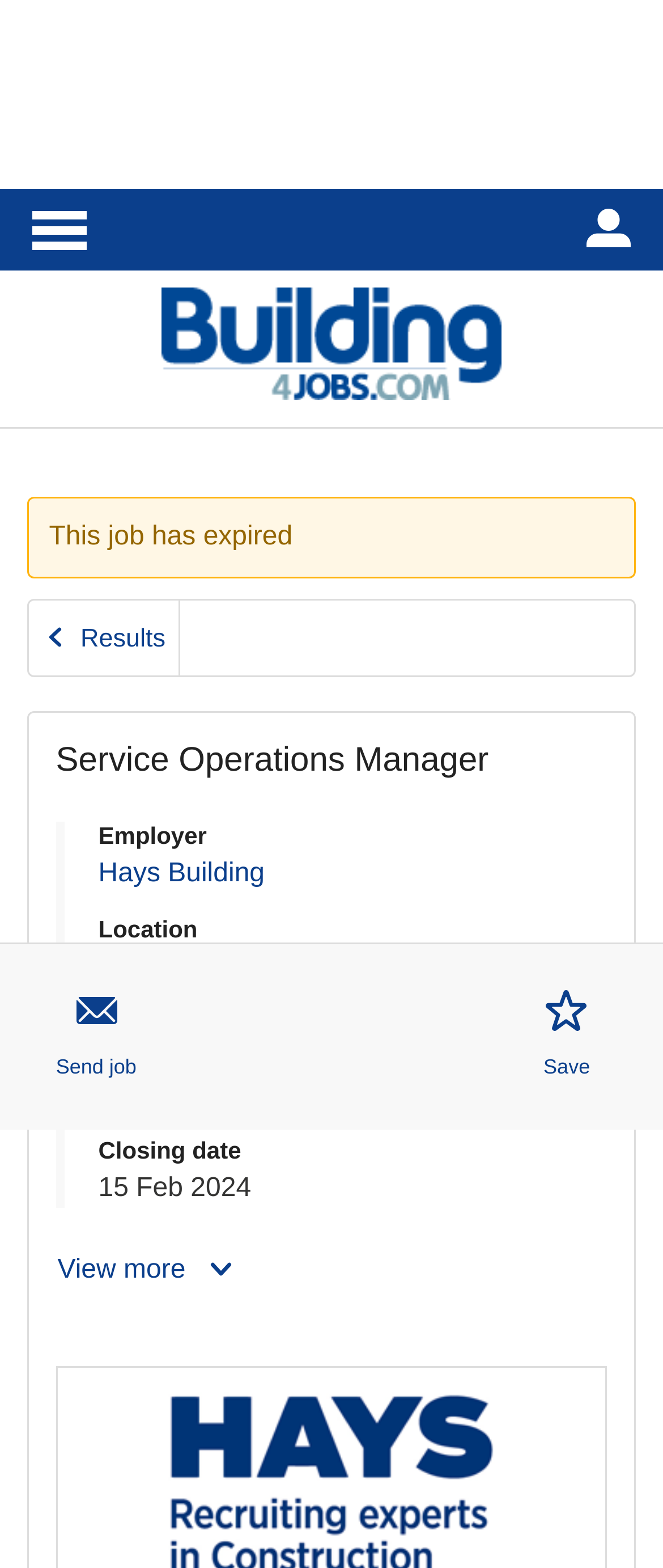Identify the bounding box coordinates for the UI element described as: "Skip to main menu". The coordinates should be provided as four floats between 0 and 1: [left, top, right, bottom].

[0.015, 0.12, 0.164, 0.173]